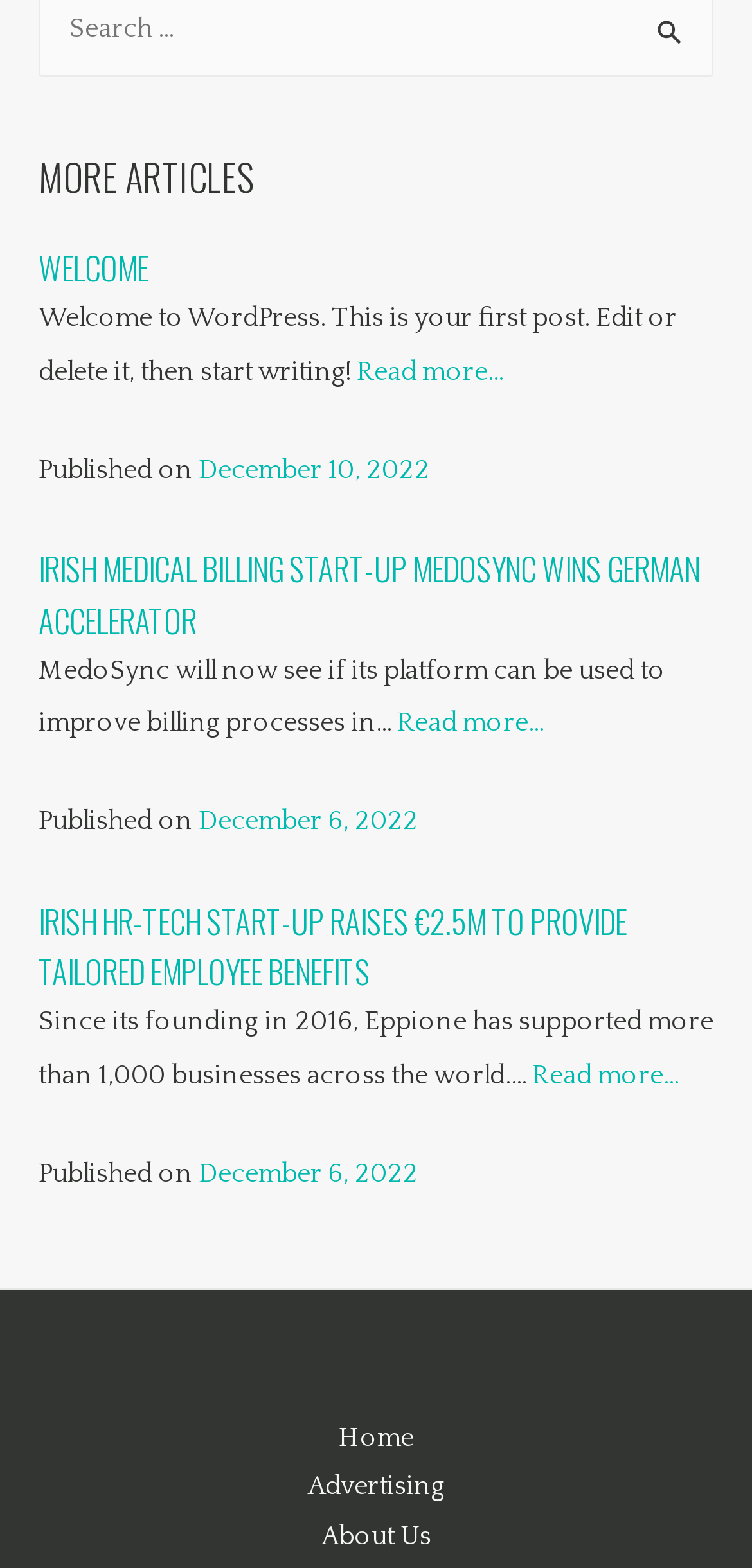Pinpoint the bounding box coordinates of the clickable element needed to complete the instruction: "Learn more about Advertising". The coordinates should be provided as four float numbers between 0 and 1: [left, top, right, bottom].

[0.358, 0.934, 0.642, 0.965]